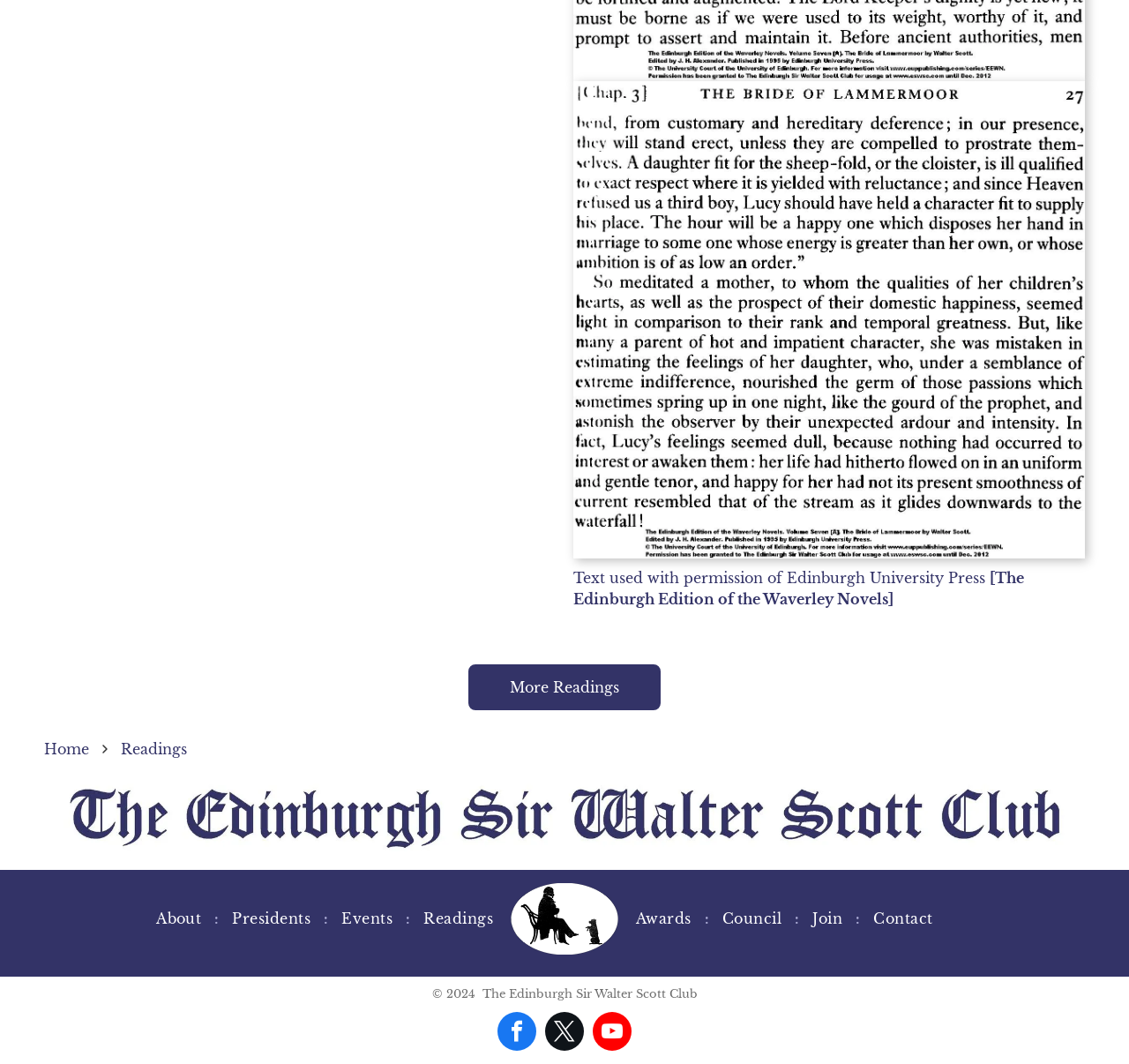Determine the bounding box coordinates of the section to be clicked to follow the instruction: "View 'About' page". The coordinates should be given as four float numbers between 0 and 1, formatted as [left, top, right, bottom].

[0.127, 0.848, 0.19, 0.879]